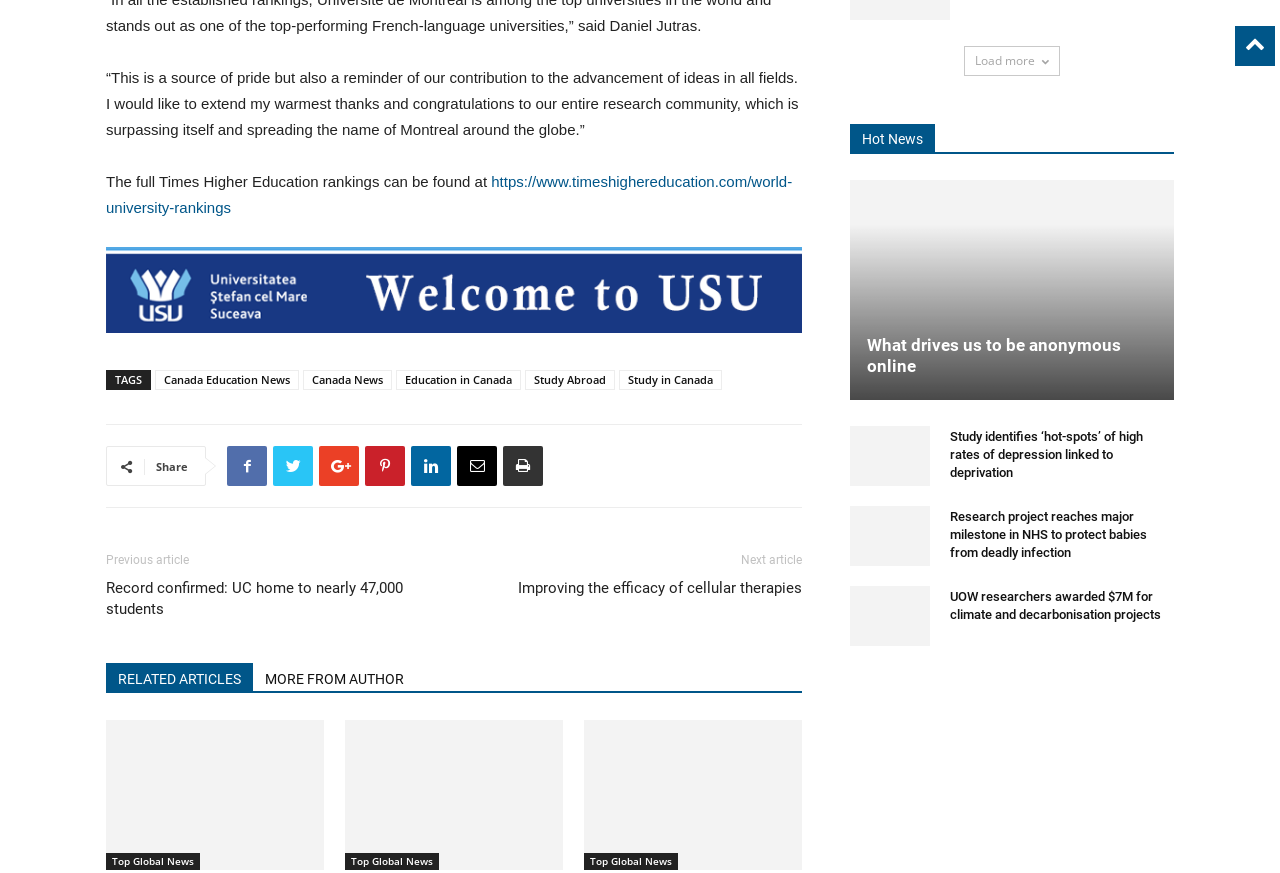Utilize the details in the image to give a detailed response to the question: What is the purpose of the 'Load more' button?

The 'Load more' button is located at the top of the webpage and is likely used to load more news articles or content, allowing users to access additional information beyond what is initially displayed.